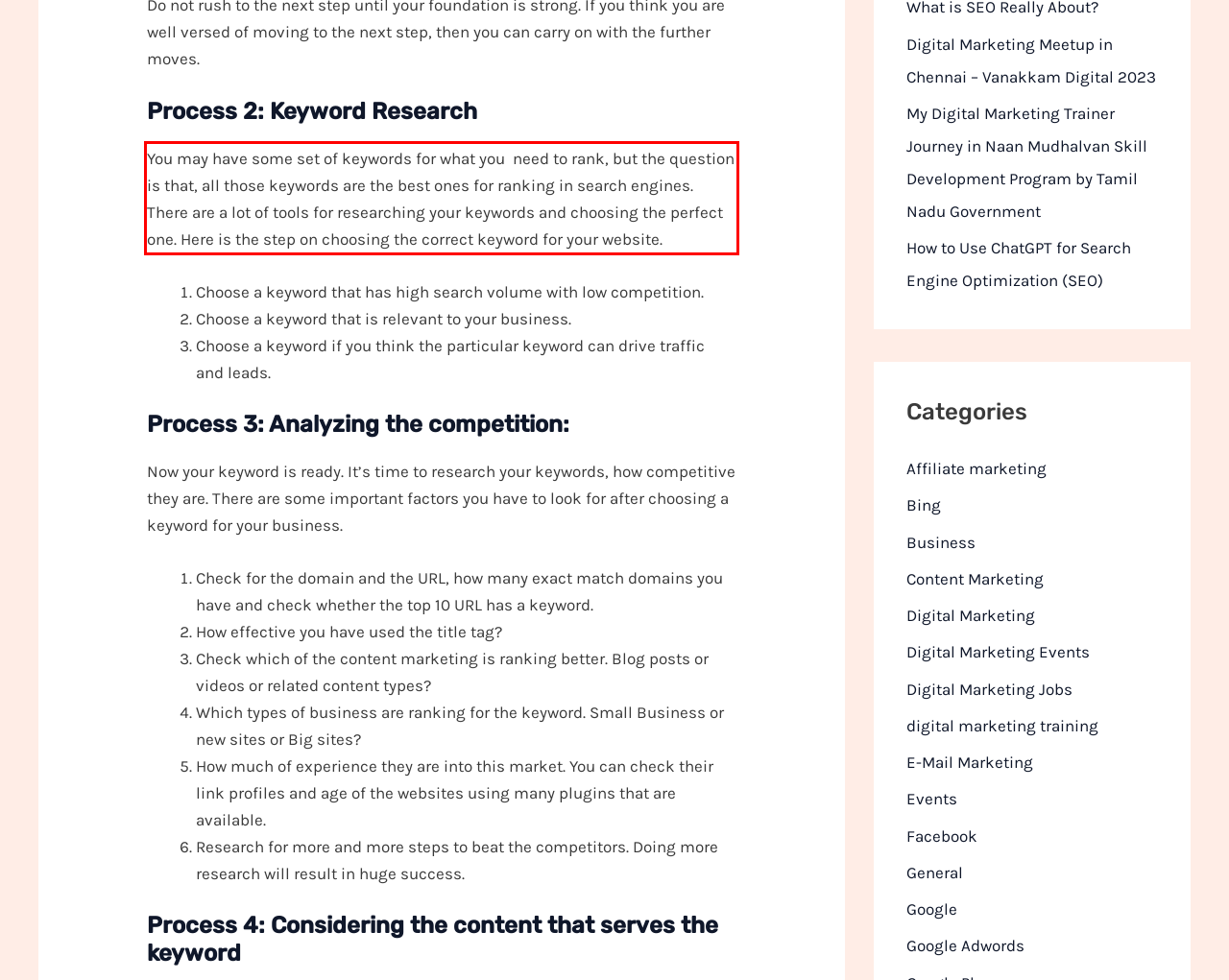You are looking at a screenshot of a webpage with a red rectangle bounding box. Use OCR to identify and extract the text content found inside this red bounding box.

You may have some set of keywords for what you need to rank, but the question is that, all those keywords are the best ones for ranking in search engines. There are a lot of tools for researching your keywords and choosing the perfect one. Here is the step on choosing the correct keyword for your website.